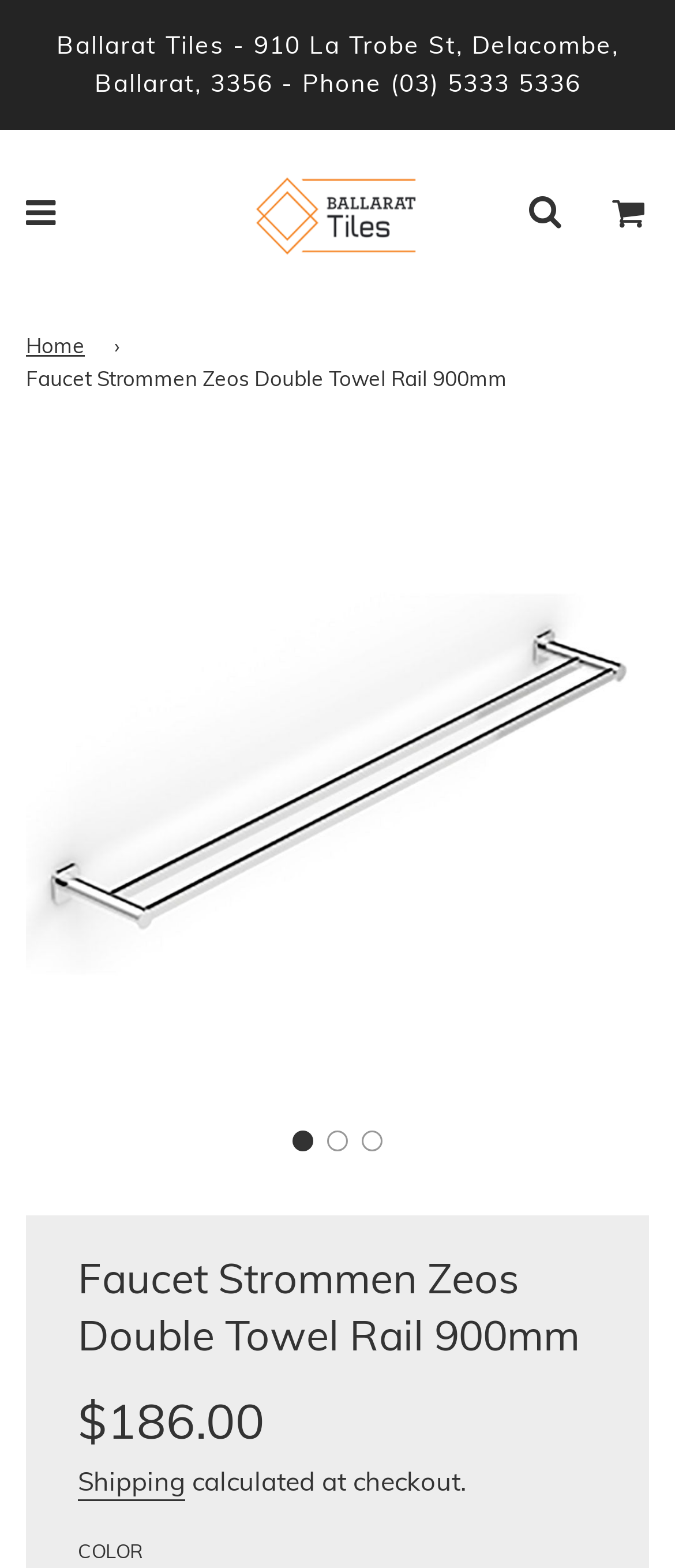Can you show the bounding box coordinates of the region to click on to complete the task described in the instruction: "Select a color"?

[0.115, 0.982, 0.213, 0.997]